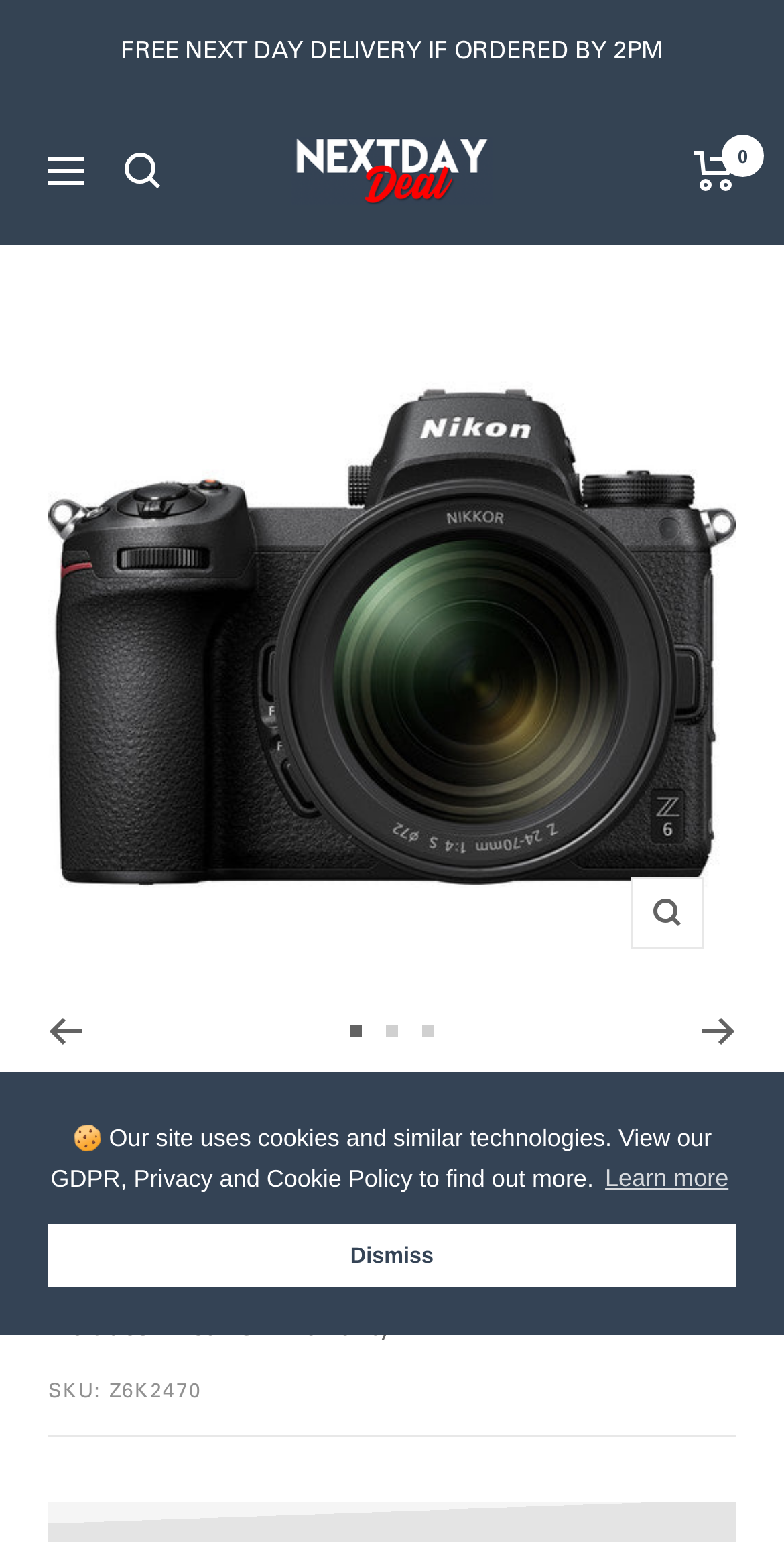Produce a meticulous description of the webpage.

The webpage is about the Nikon Z6 Mirrorless Digital Camera + 24-70mm Lens Kit, which is part of Nikon's next step in their imaging journey. At the top of the page, there is a notification about the site using cookies and similar technologies, with a "Learn more" button and a "dismiss cookie message" button. 

Below the notification, there is a prominent banner announcing "FREE NEXT DAY DELIVERY IF ORDERED BY 2PM". 

On the top left, there is a navigation button with an icon, and next to it, a search button with an icon. On the top right, there is a logo of Next Day Deal, and a cart button with an icon and a "0" indicator. 

The main content of the page is an image of the Nikon Z6 Mirrorless Digital Camera + 24-70mm Lens Kit, which takes up most of the page. Below the image, there are zoom and navigation buttons, including "Previous", "Go to slide 1", "Go to slide 2", "Go to slide 3", and "Next" buttons. 

Below the navigation buttons, there is a heading that reads "Nikon Z6 Mirrorless Digital Camera + 24-70mm Lens Kit". Under the heading, there is a section that displays the sale price, regular price, and a "SOLD OUT" indicator. 

Further down, there is a text that reads "Includes 2-Year UK Warranty", and another text that displays the SKU number "Z6K2470".